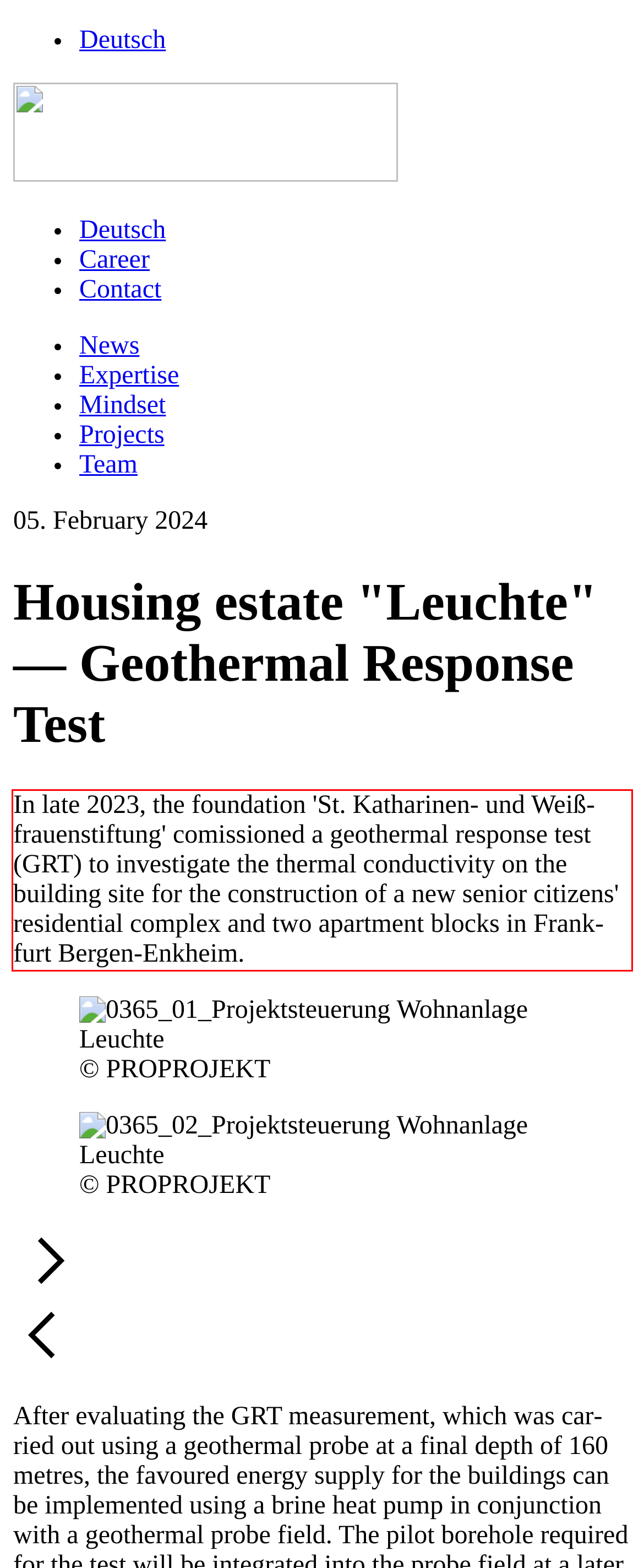Please extract the text content from the UI element enclosed by the red rectangle in the screenshot.

In late 2023, the found­a­tion 'St. Kath­ar­inen- und Weiß­frauen­stif­tung' comis­sioned a geo­thermal response test (GRT) to invest­ig­ate the thermal con­duct­iv­ity on the build­ing site for the con­struc­tion of a new senior cit­izens' res­id­en­tial com­plex and two apart­ment blocks in Frank­furt Bergen-Enkheim.